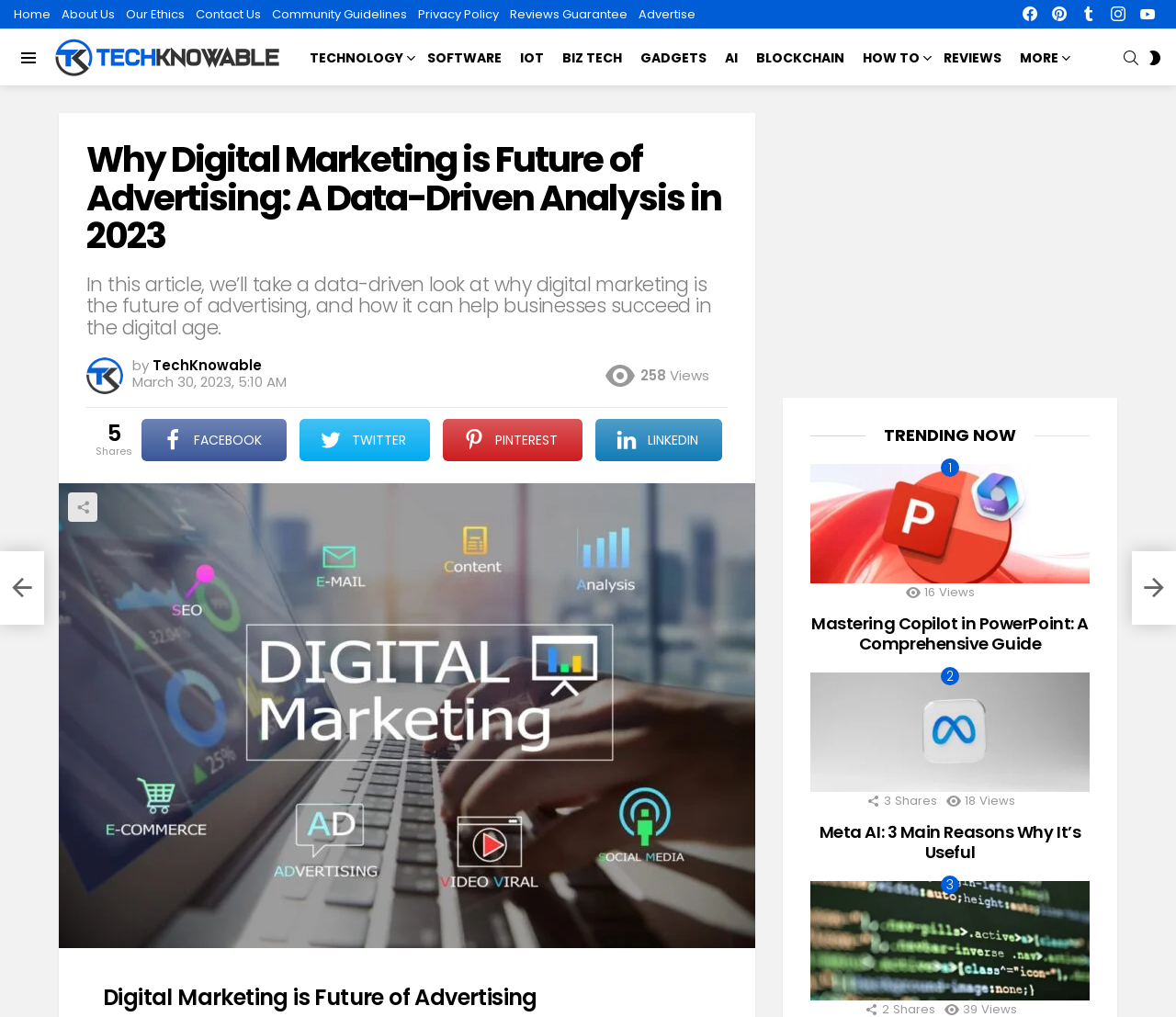How many views does the article 'Why Digital Marketing is Future of Advertising' have?
Based on the visual content, answer with a single word or a brief phrase.

258